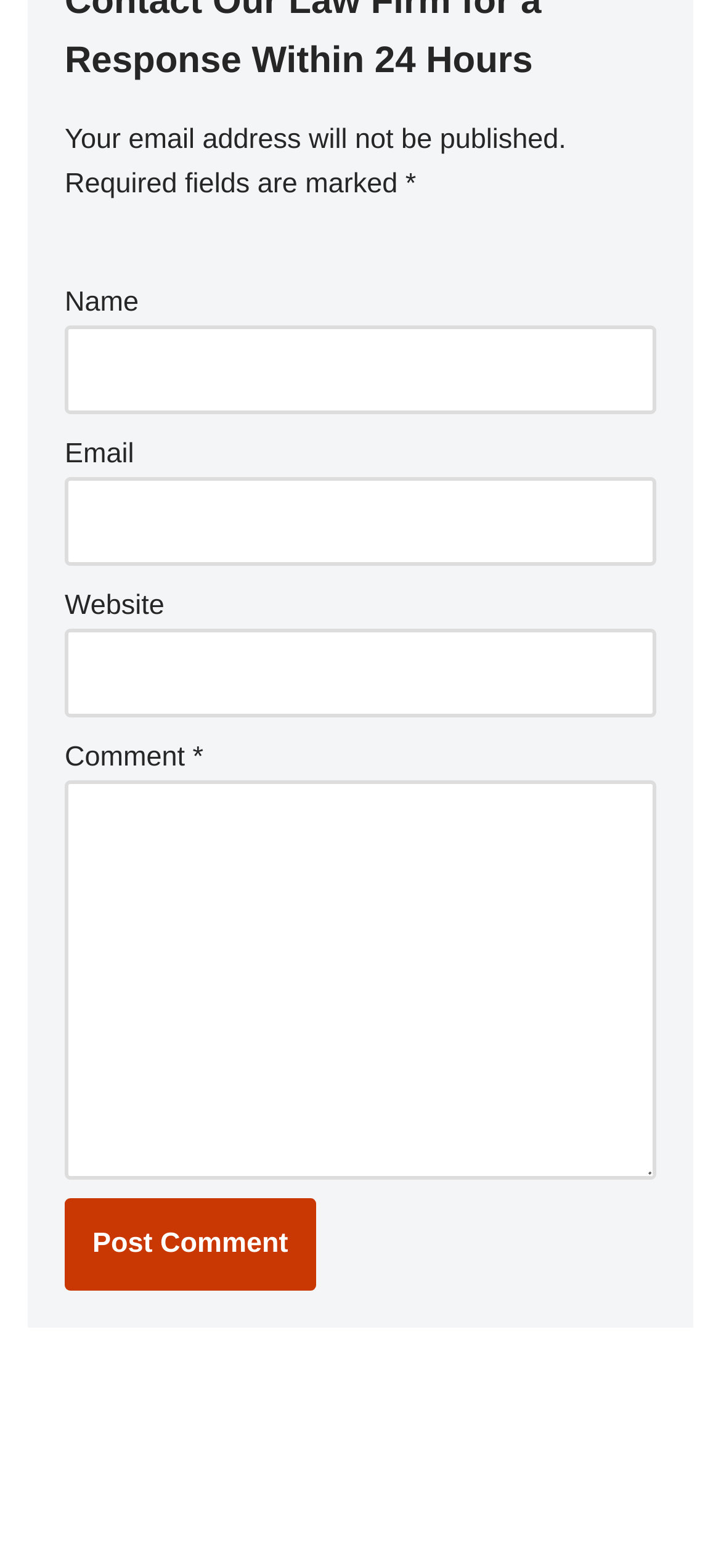Give a one-word or one-phrase response to the question:
What is the button label below the comment field?

Post Comment